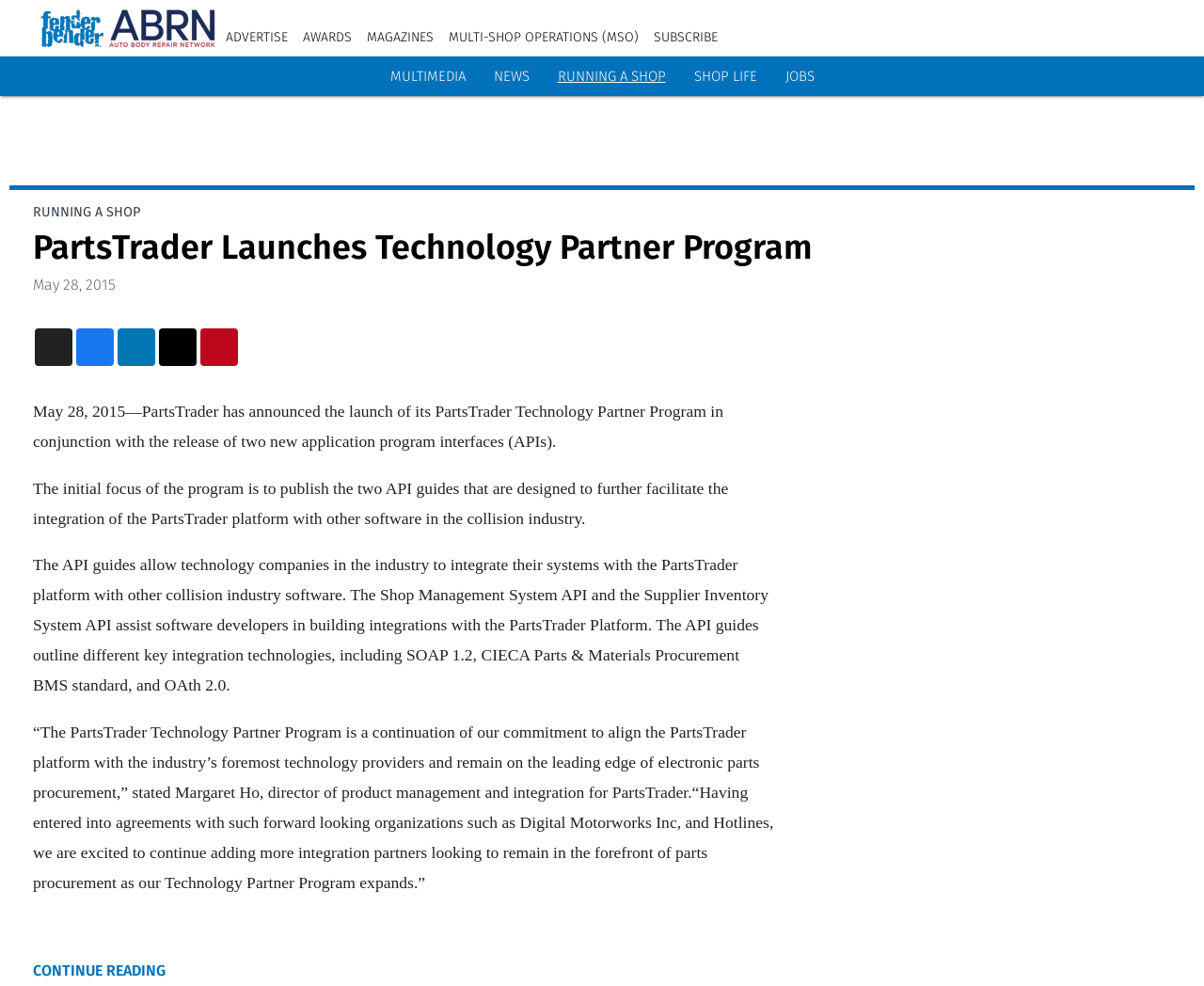Please identify the bounding box coordinates of the area that needs to be clicked to fulfill the following instruction: "View Craig Murray's contact information."

None